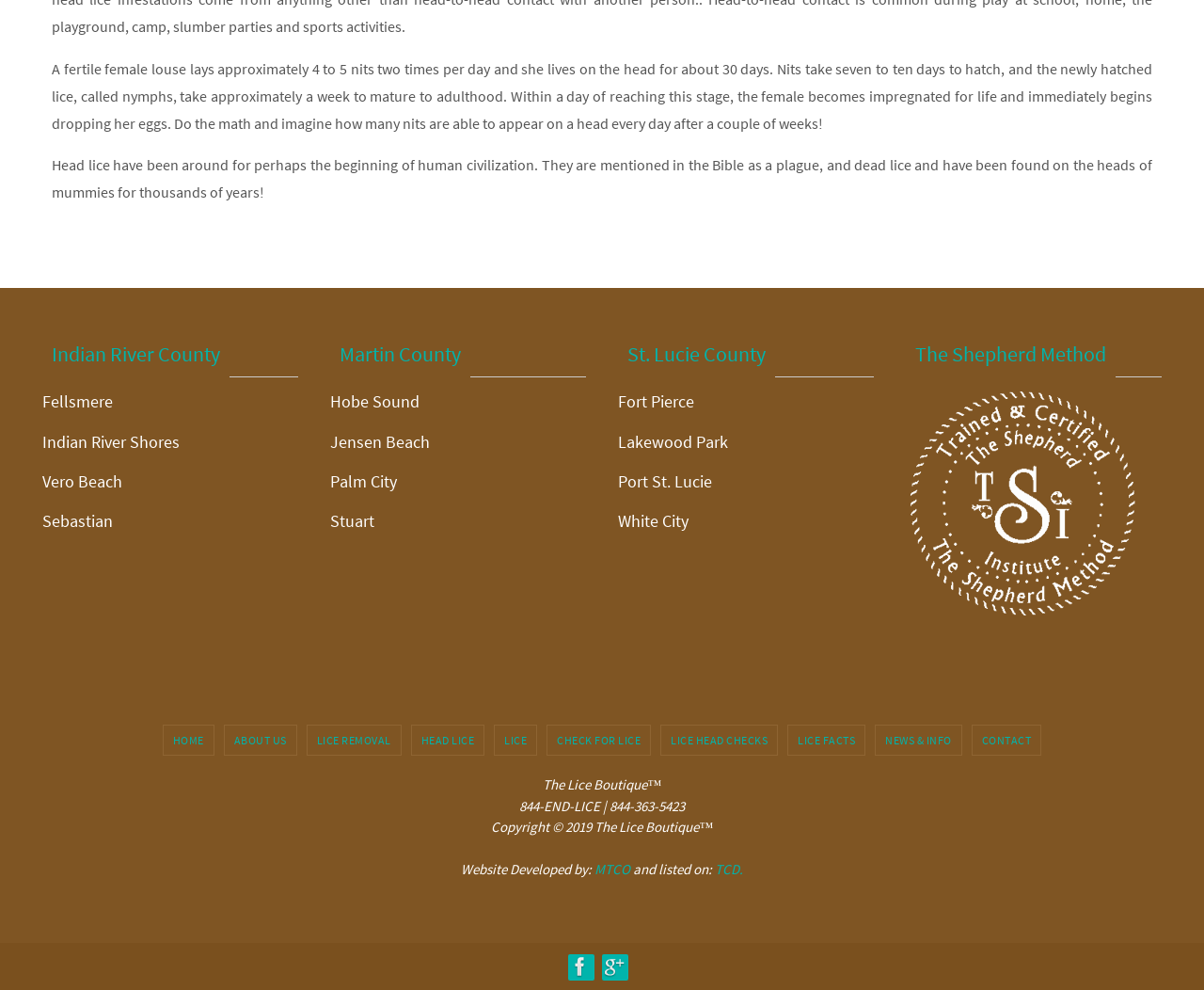Please provide the bounding box coordinates for the UI element as described: "MTCO". The coordinates must be four floats between 0 and 1, represented as [left, top, right, bottom].

[0.491, 0.869, 0.523, 0.887]